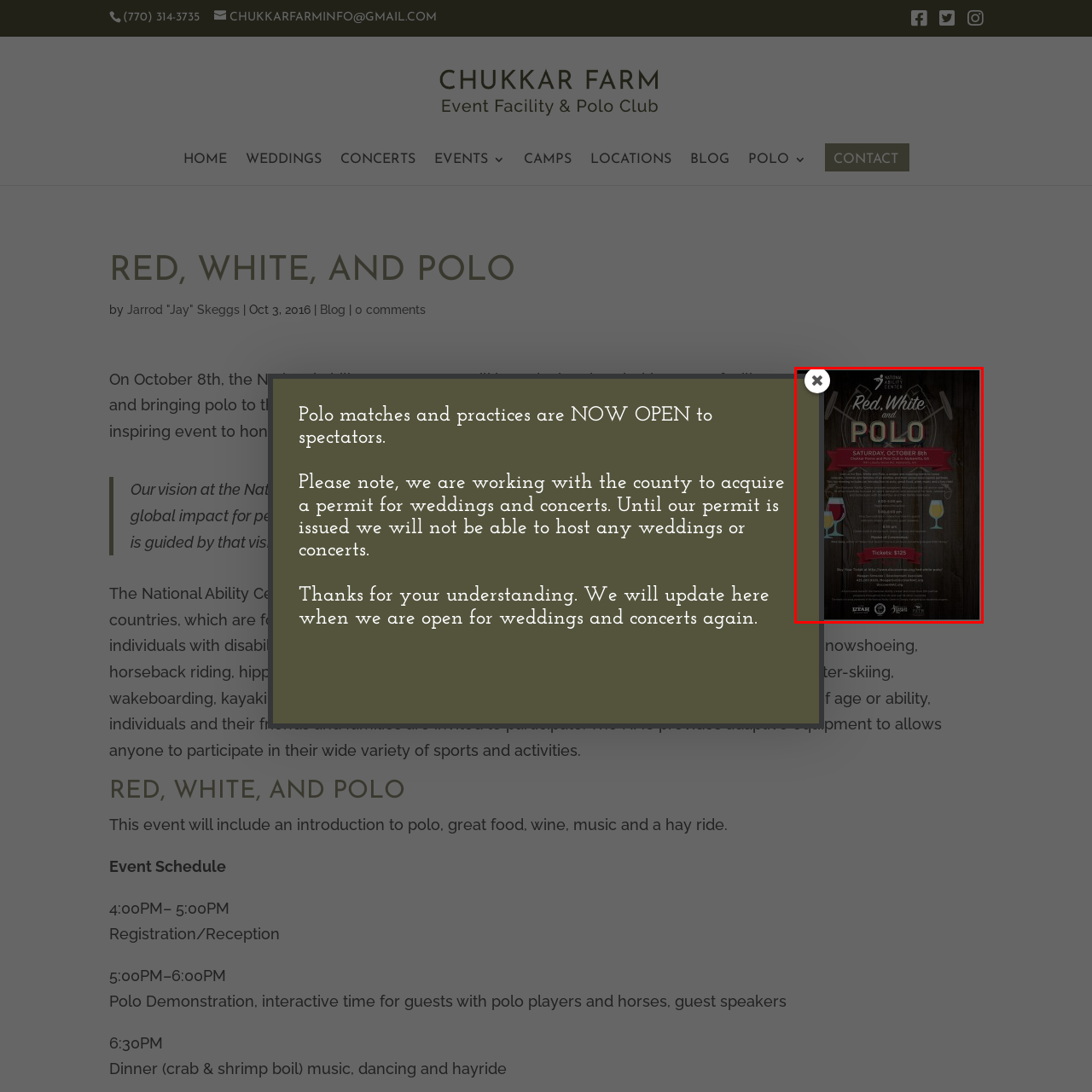Elaborate on the visual details of the image contained within the red boundary.

The image showcases a vibrant flyer for the "Red, White, and Polo" event hosted by the National Ability Center. Set to take place on Saturday, October 8th, at the Chukkar Farm Polo Club in Atlanta, GA, the flyer highlights the engaging activities planned for attendees. It features graphics of wine glasses and polo mallets, underscoring the event's social and sporting themes. 

Key details include a schedule of events:
- 4:00 PM – 5:00 PM: Registration/Reception
- 5:00 PM – 6:00 PM: Polo Demonstration and interactive time with polo players and horses
- 6:30 PM: Dinner (crab & shrimp boil), music, dancing, and hayride

Tickets for the event are priced at $125, with proceeds aimed at supporting adaptive sports and recreation programs for individuals of all abilities. The event promises great food, music, and a unique opportunity to experience polo. This colorful and informative flyer serves to attract participants and raise awareness for an inspiring cause.